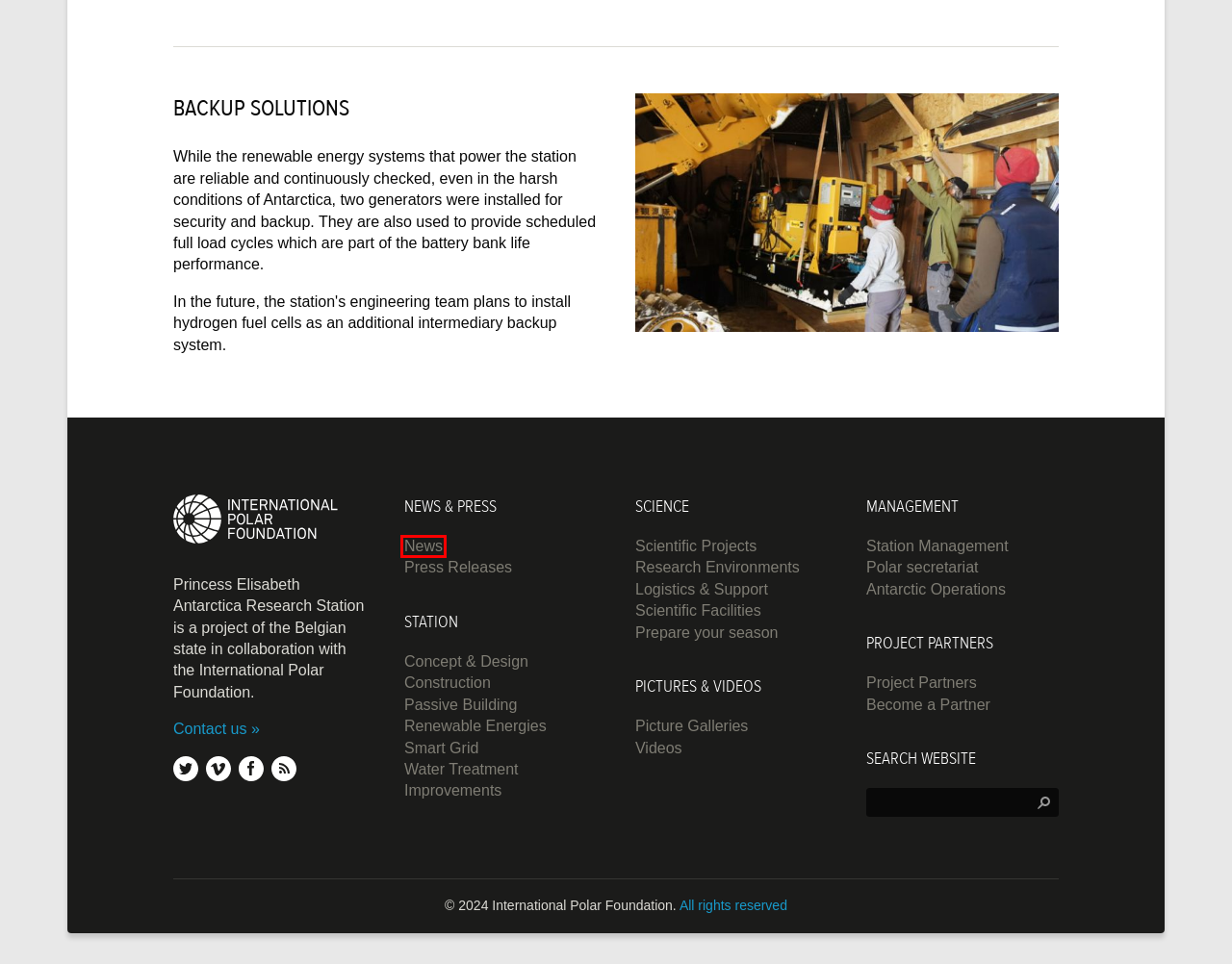A screenshot of a webpage is given, featuring a red bounding box around a UI element. Please choose the webpage description that best aligns with the new webpage after clicking the element in the bounding box. These are the descriptions:
A. Home - International Polar Foundation
B. Scientific Projects - Princess Elisabeth Antarctica Research Station
C. Videos from Antarctica - Princess Elisabeth Antarctica Research Station
D. News from Antarctica - Princess Elisabeth Antarctica Research Station
E. Passive Buildings Techniques - Princess Elisabeth Antarctica Research Station
F. Water Production and Treatment - Princess Elisabeth Antarctica Research Station
G. Become a Partner - Princess Elisabeth Antarctica Research Station
H. Management of the Station - Princess Elisabeth Antarctica Research Station

D